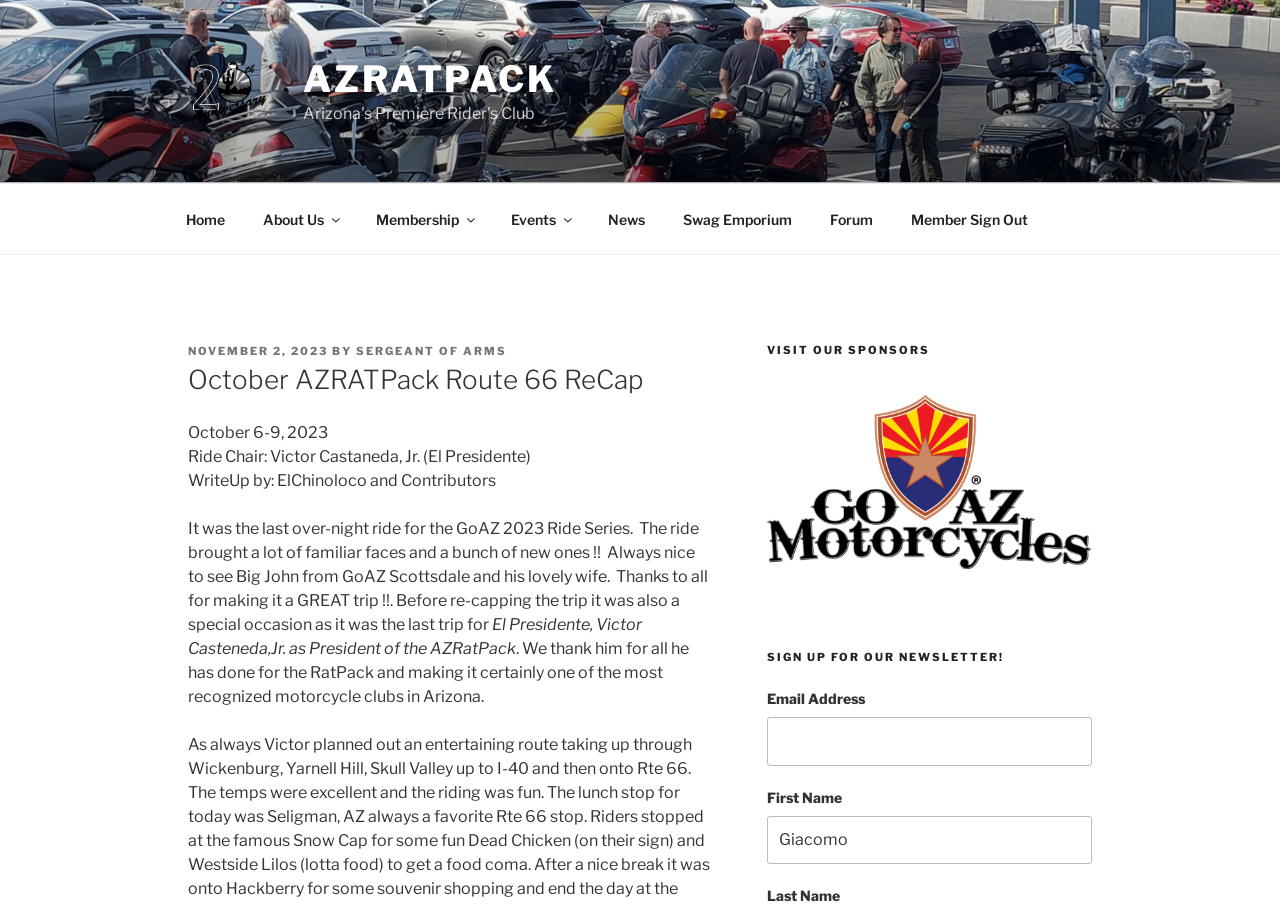Look at the image and write a detailed answer to the question: 
What is the name of the motorcycle club?

The name of the motorcycle club can be found in the top-left corner of the webpage, where it is written as 'October AZRATPack Route 66 ReCap – AZRATPack'. It is also mentioned in the navigation menu as 'AZRATPACK'.